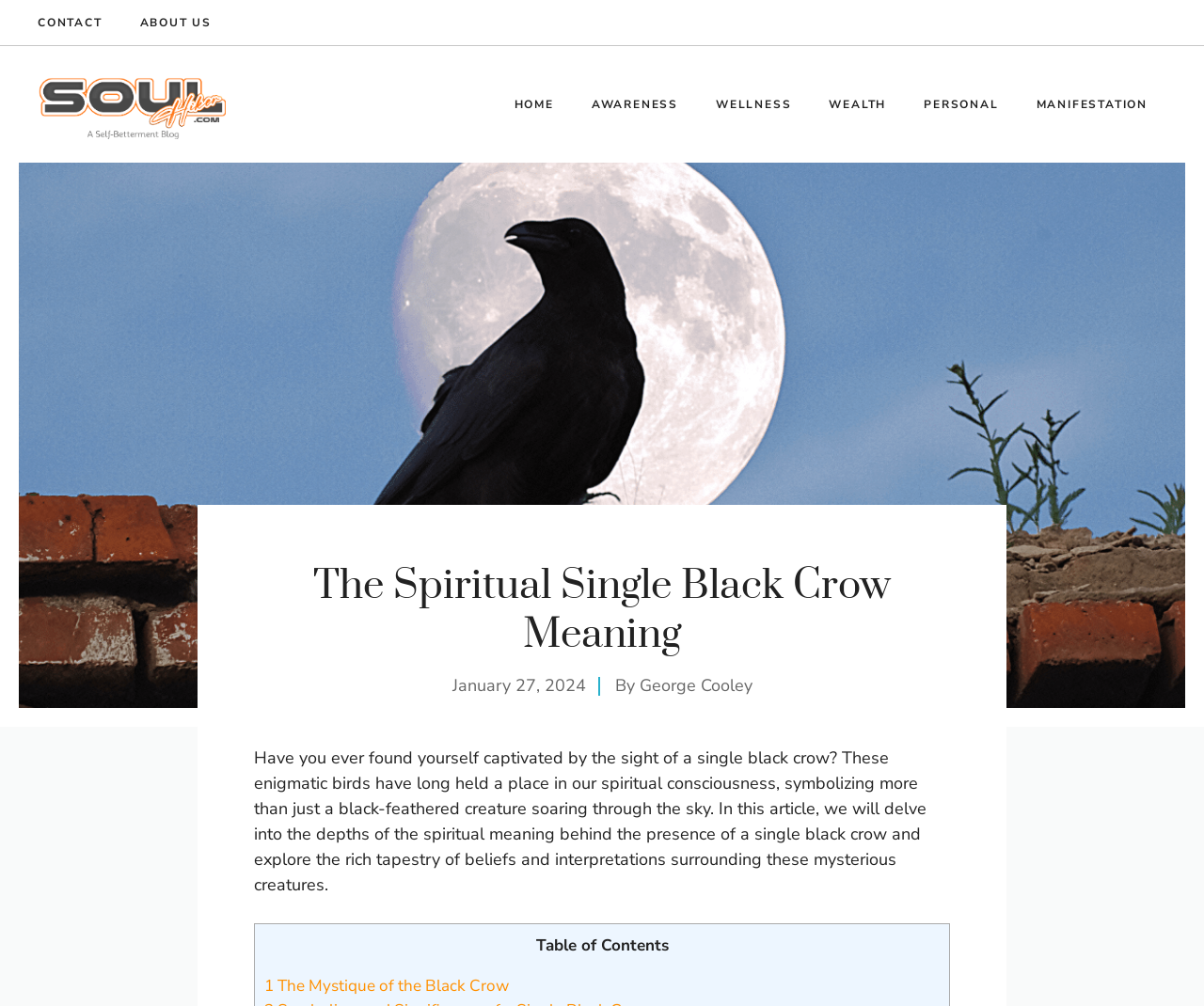What is the date of the article?
Answer with a single word or phrase by referring to the visual content.

January 27, 2024